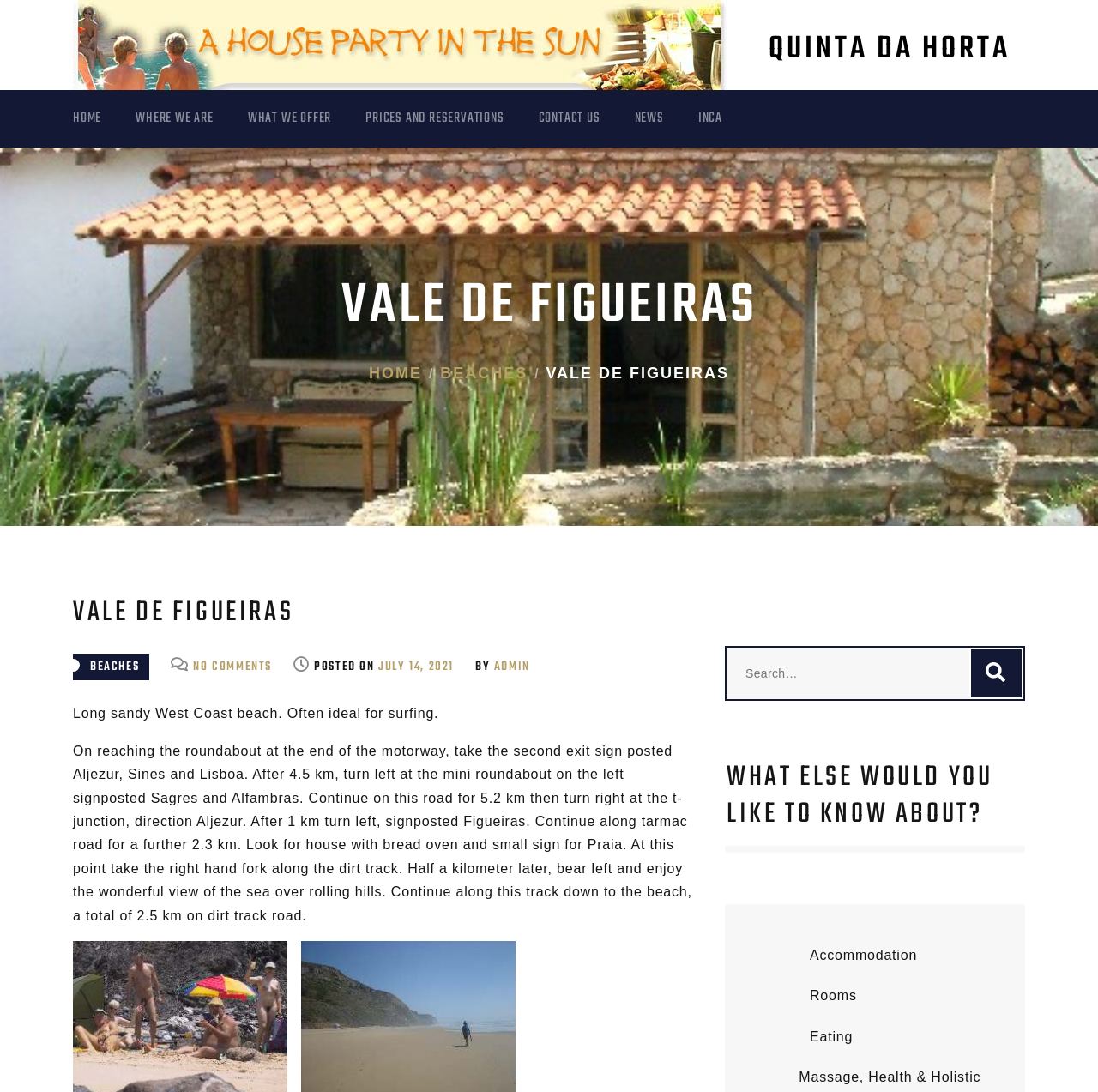Find the bounding box coordinates for the area that should be clicked to accomplish the instruction: "View 'Index'".

None